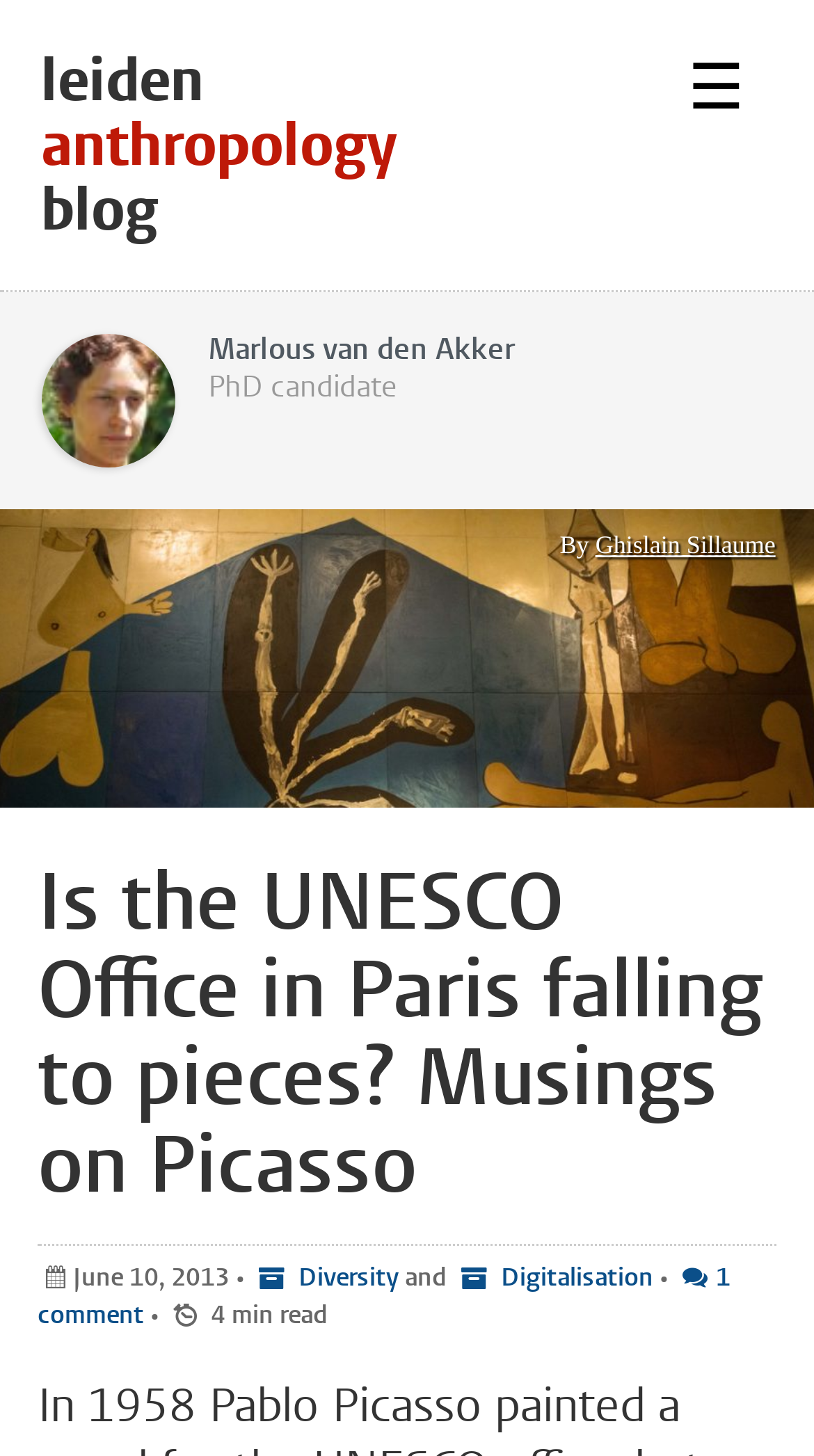Who is the author of this blog post?
Answer the question with as much detail as possible.

The author of this blog post can be found by looking at the 'By' text followed by a link, which indicates the author's name. In this case, the link is 'Ghislain Sillaume'.